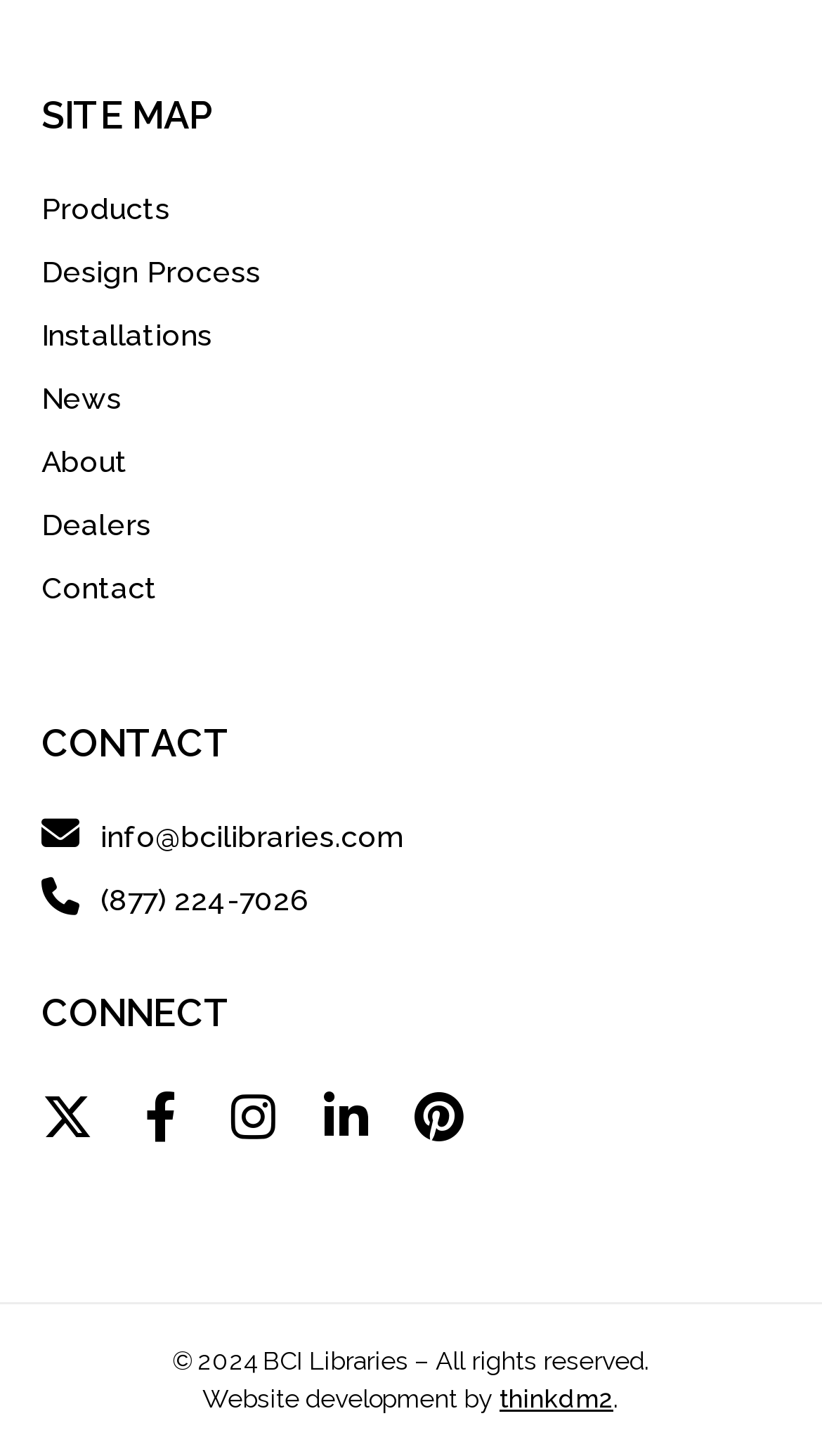Provide a short answer using a single word or phrase for the following question: 
What is the first menu item?

Products